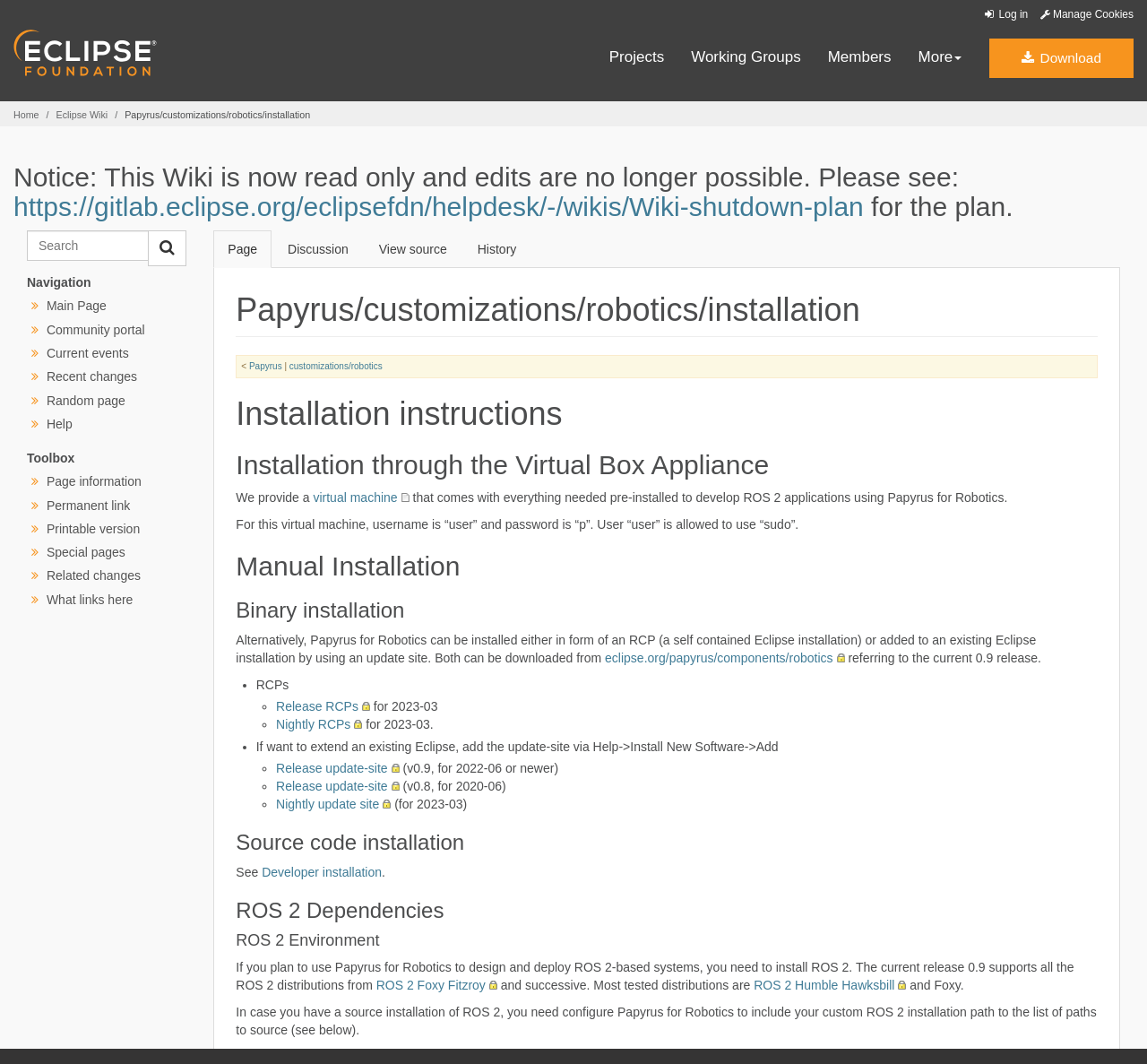Please determine the bounding box coordinates of the clickable area required to carry out the following instruction: "Click the Back to top link". The coordinates must be four float numbers between 0 and 1, represented as [left, top, right, bottom].

None